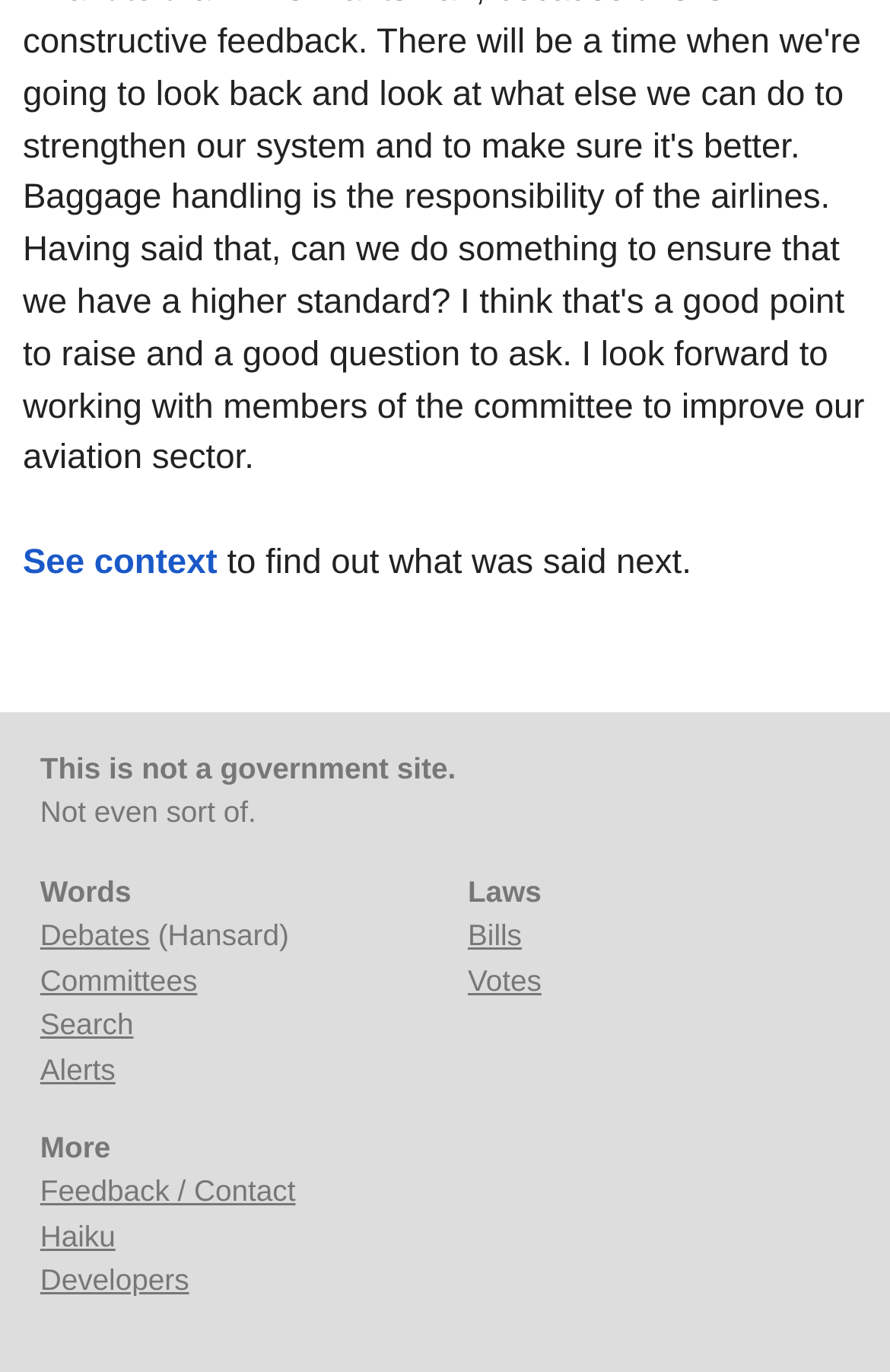What is the last link on the webpage?
Analyze the image and deliver a detailed answer to the question.

The last link on the webpage is 'Developers' which is located at the bottom of the page with a bounding box of [0.045, 0.92, 0.212, 0.945].